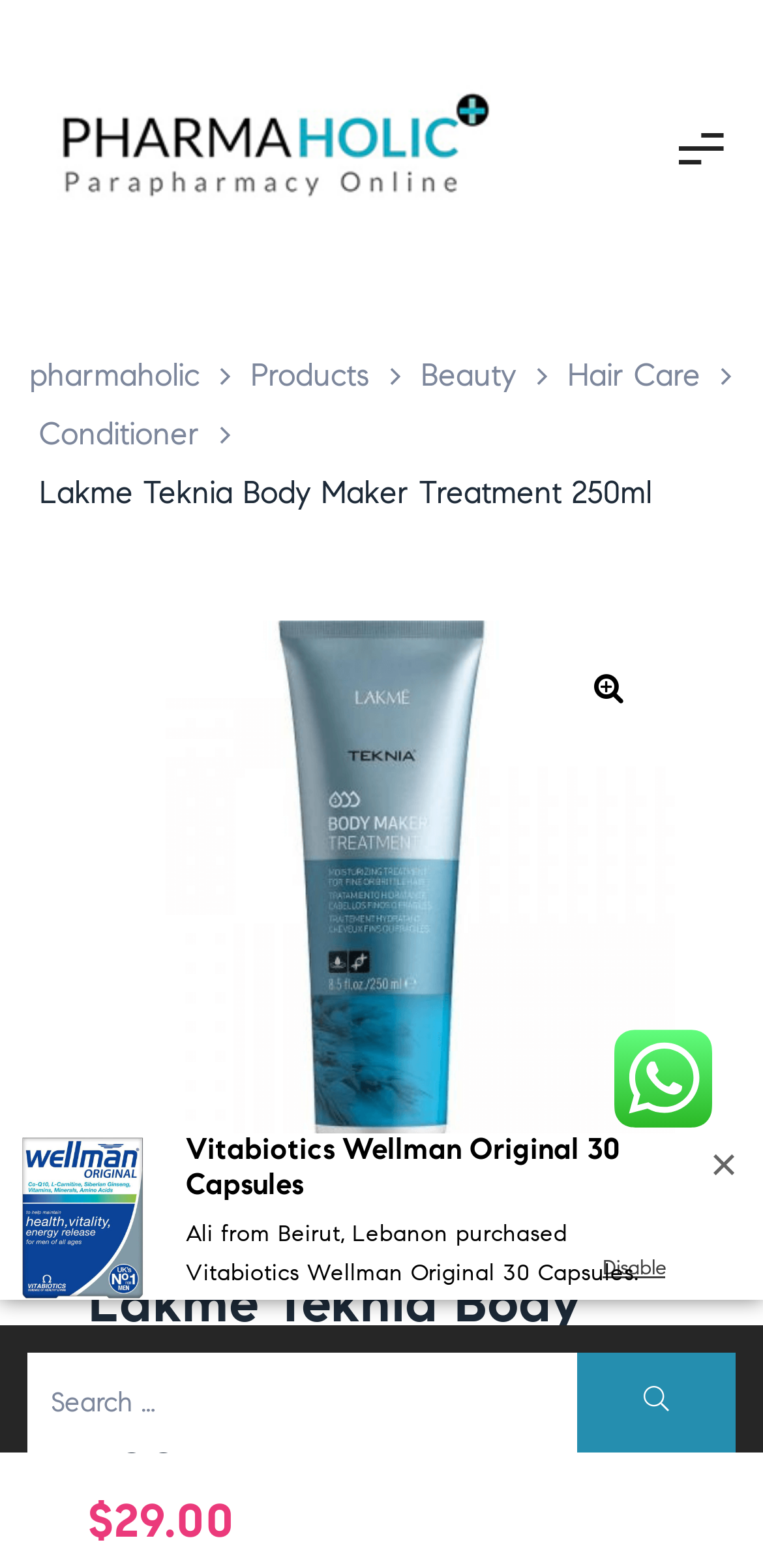Identify the bounding box coordinates necessary to click and complete the given instruction: "View the 'Lakme Teknia Body Maker Treatment 250ml' product image".

[0.115, 0.396, 0.885, 0.77]